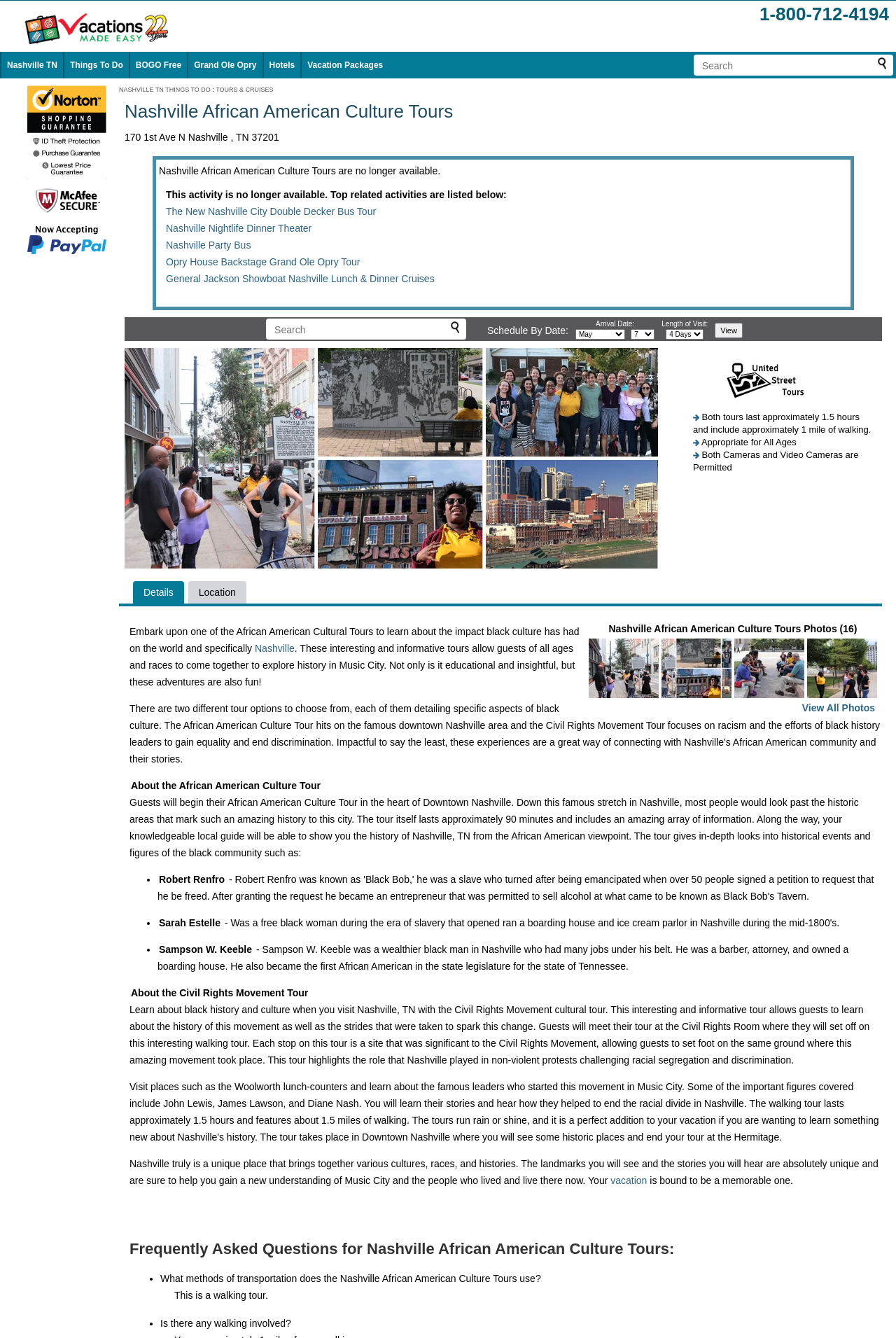Using the format (top-left x, top-left y, bottom-right x, bottom-right y), provide the bounding box coordinates for the described UI element. All values should be floating point numbers between 0 and 1: BOGO Free

[0.151, 0.045, 0.202, 0.052]